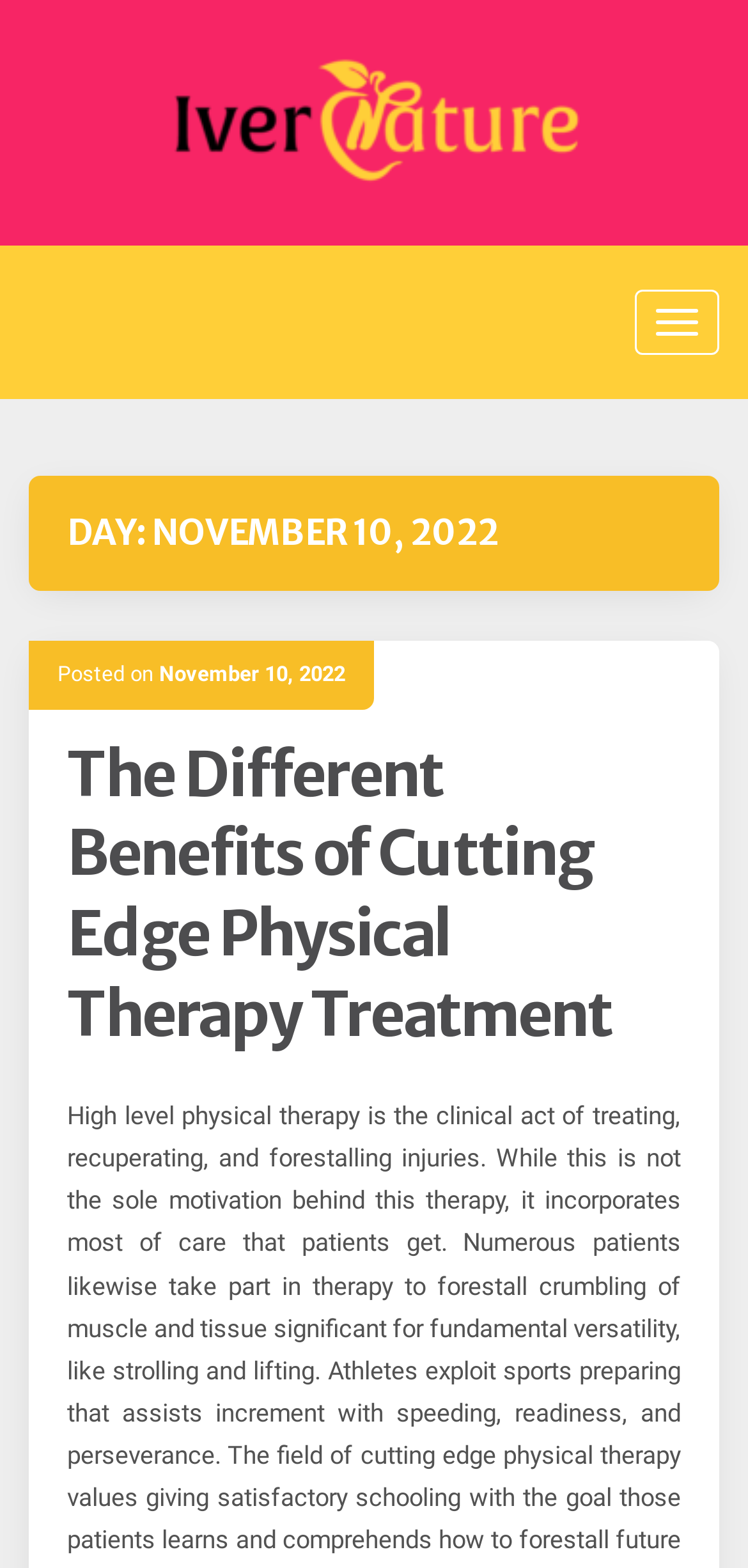Is the webpage about a specific event?
Provide a detailed and extensive answer to the question.

I inferred that the webpage is about a specific event because it mentions a specific date 'November 10, 2022' and has a posted on information, which suggests that it's about a specific event or article that was posted on that date.